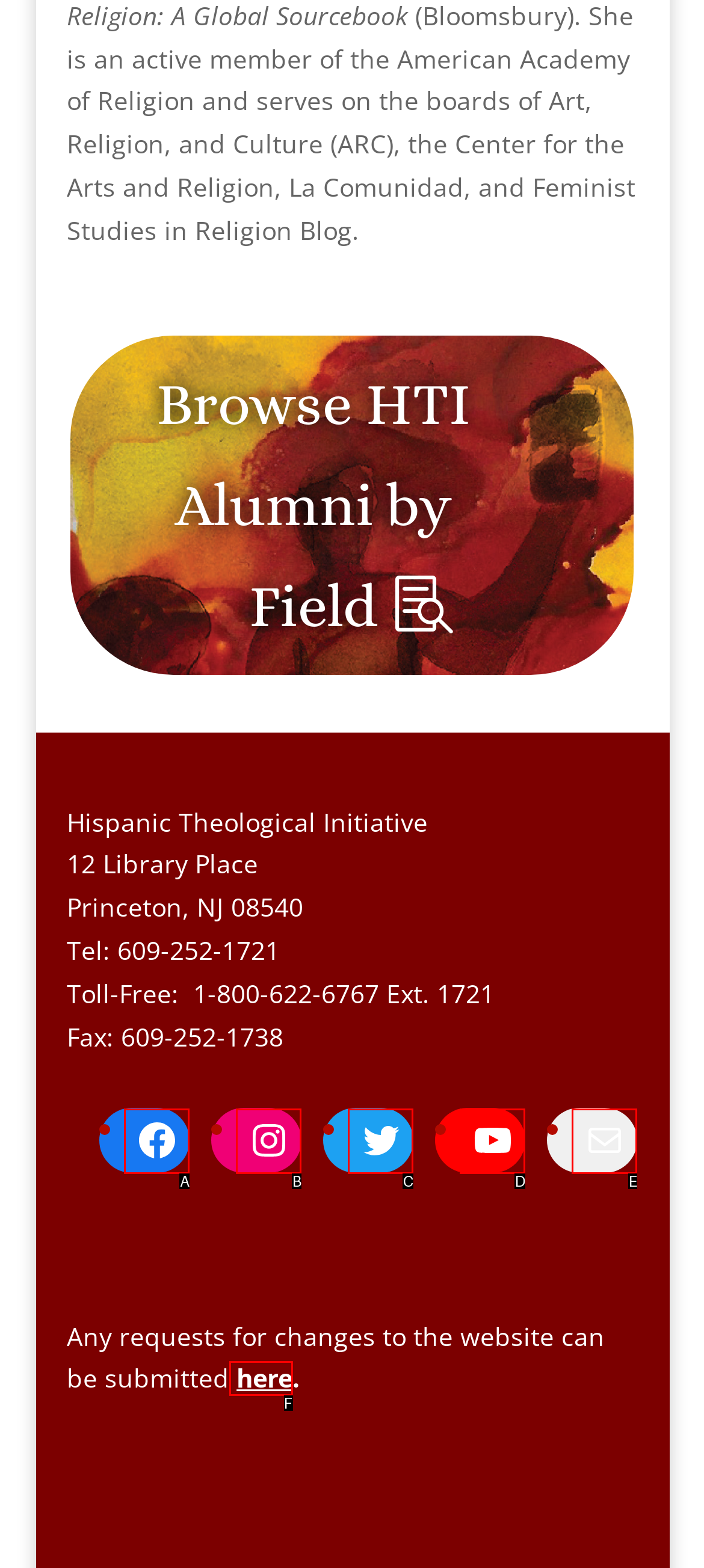Select the letter that corresponds to this element description: Mail
Answer with the letter of the correct option directly.

E